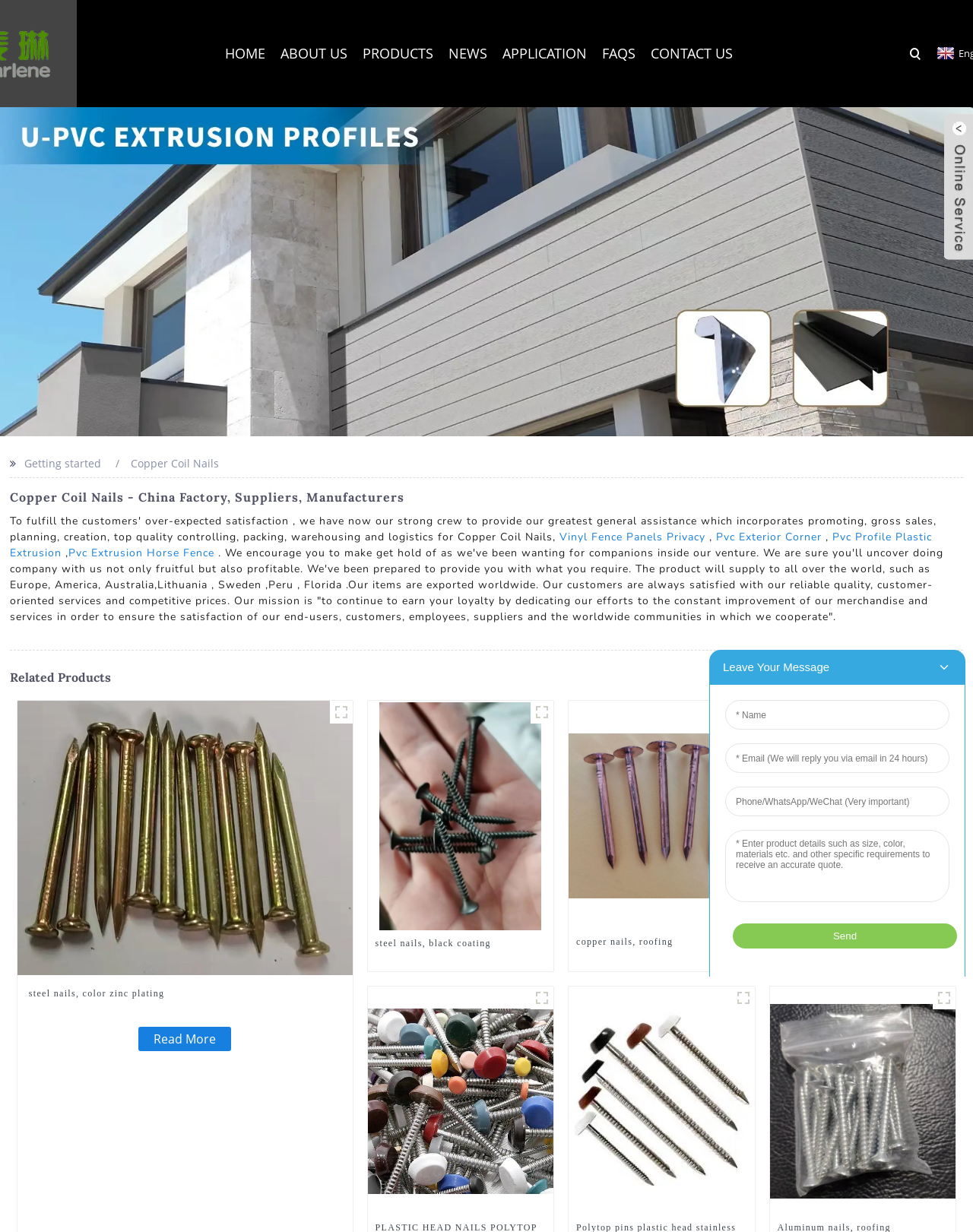Select the bounding box coordinates of the element I need to click to carry out the following instruction: "Check OIP-C (45)".

[0.378, 0.887, 0.569, 0.899]